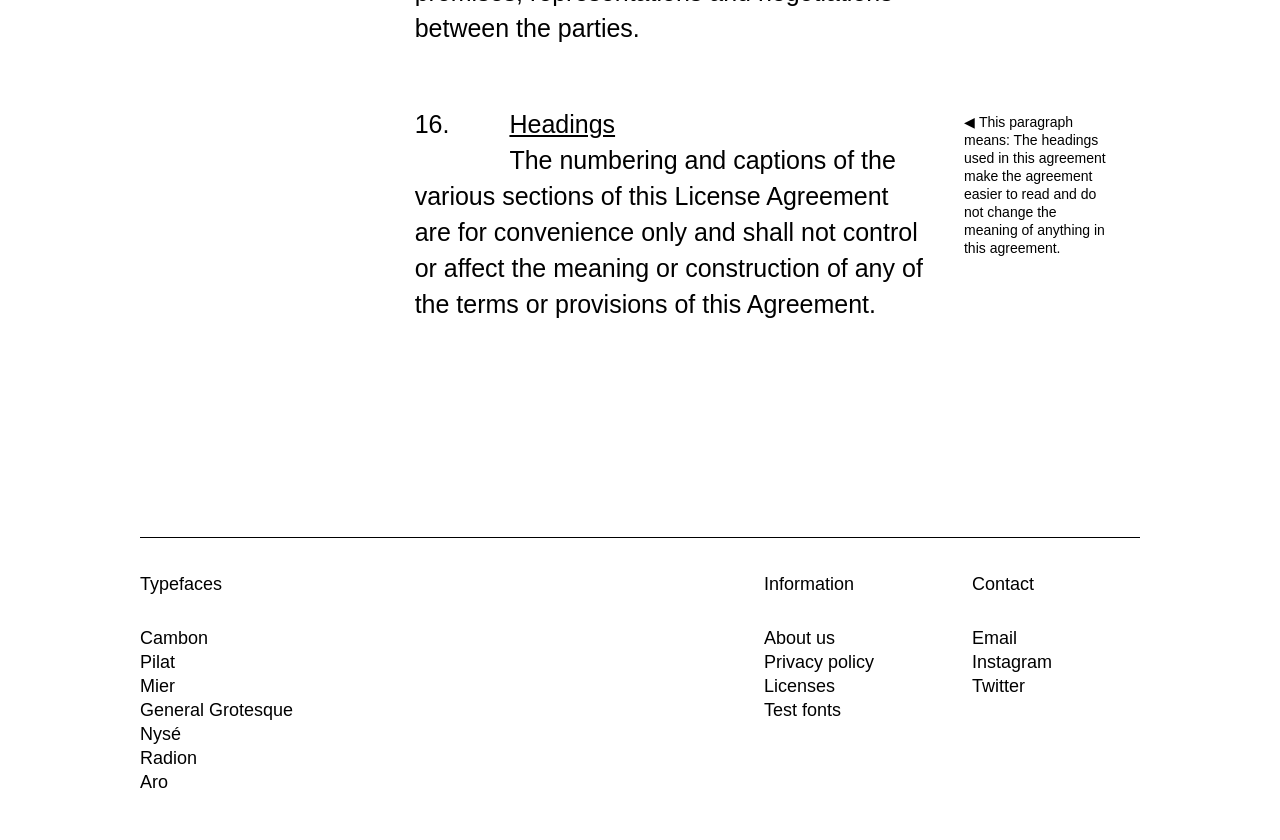Please specify the bounding box coordinates of the element that should be clicked to execute the given instruction: 'Contact via Email'. Ensure the coordinates are four float numbers between 0 and 1, expressed as [left, top, right, bottom].

[0.759, 0.748, 0.795, 0.771]